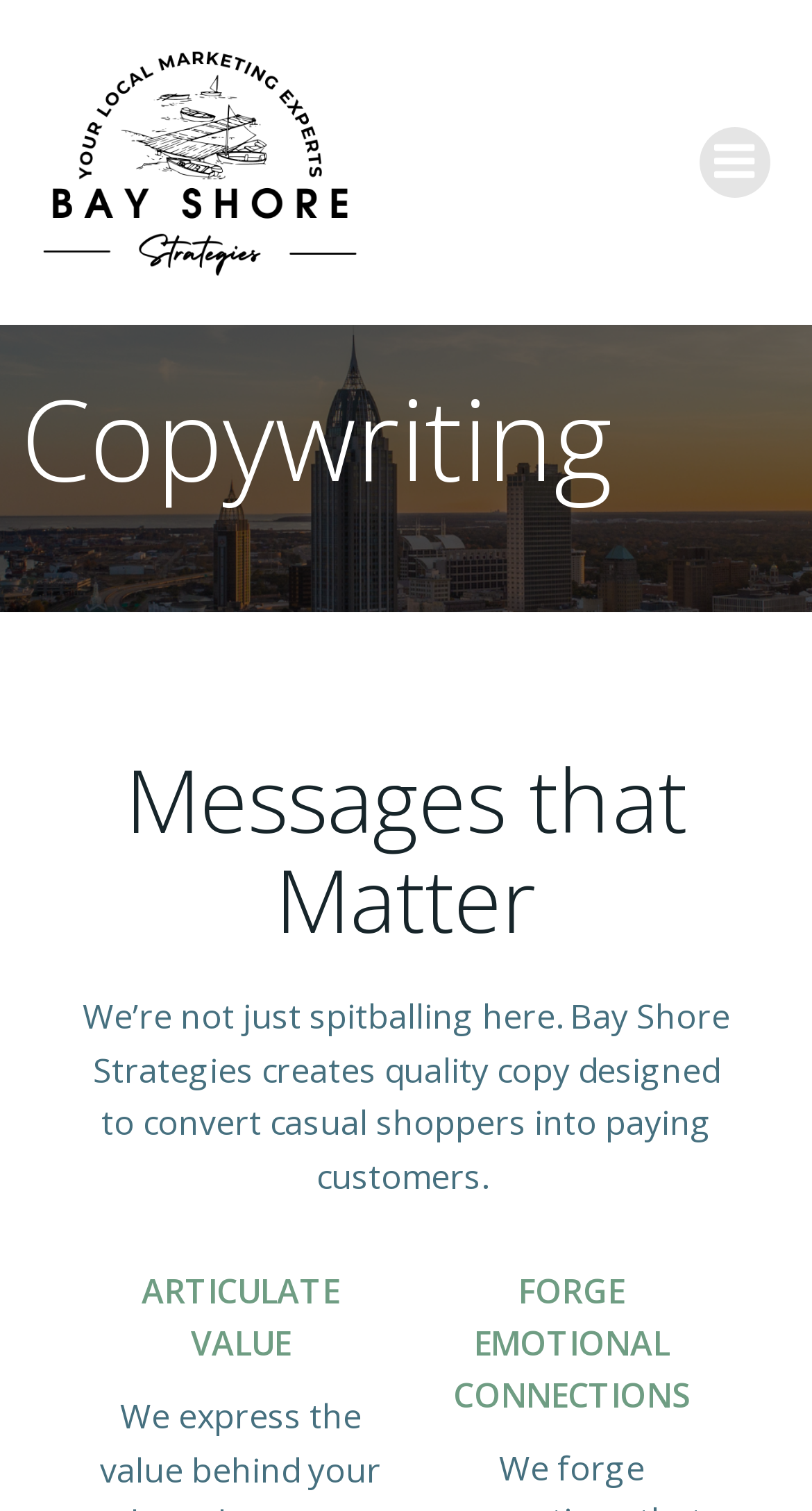Find the coordinates for the bounding box of the element with this description: "title="Menu"".

[0.862, 0.084, 0.949, 0.131]